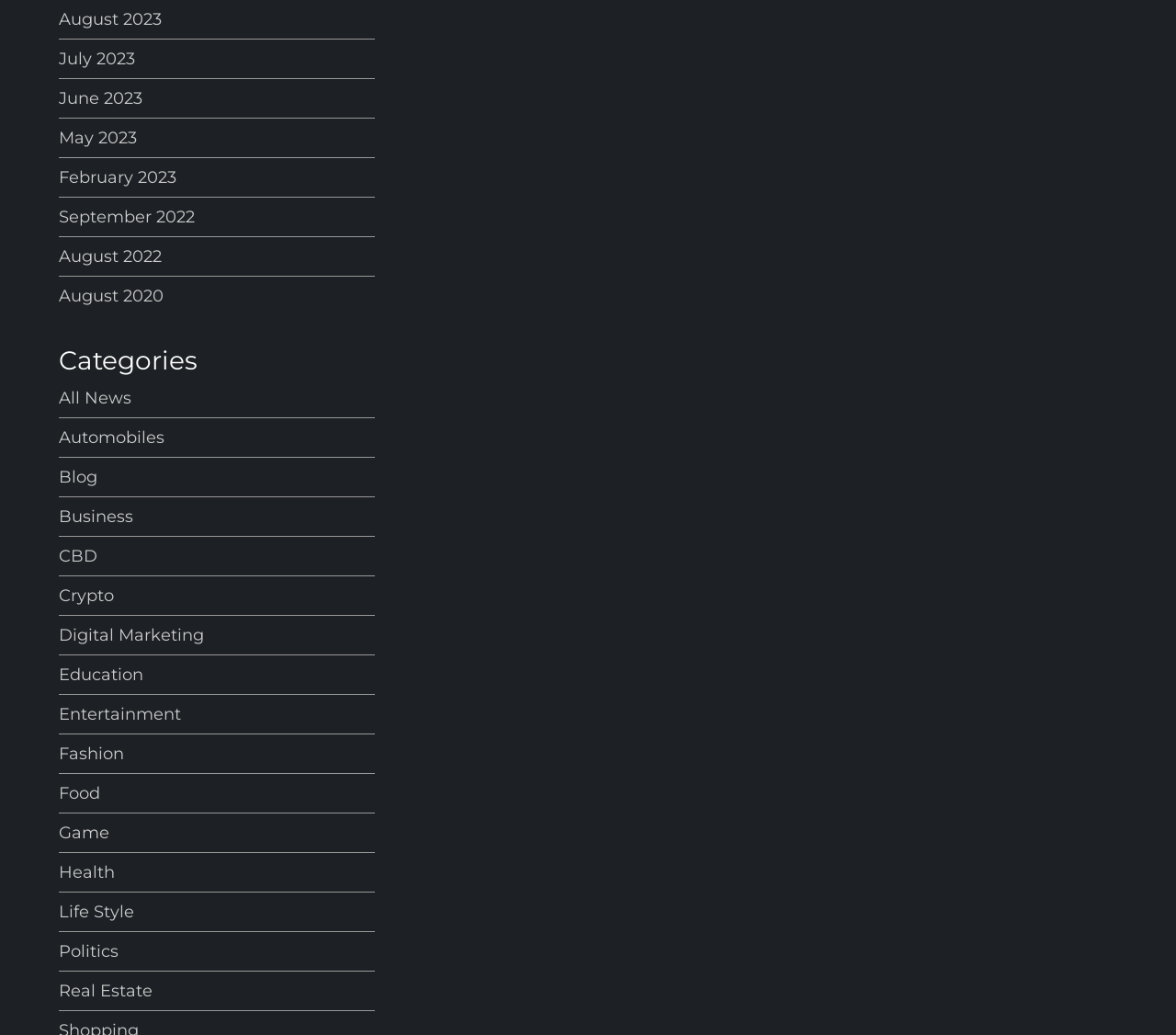Please indicate the bounding box coordinates of the element's region to be clicked to achieve the instruction: "Explore digital marketing news". Provide the coordinates as four float numbers between 0 and 1, i.e., [left, top, right, bottom].

[0.05, 0.601, 0.173, 0.626]